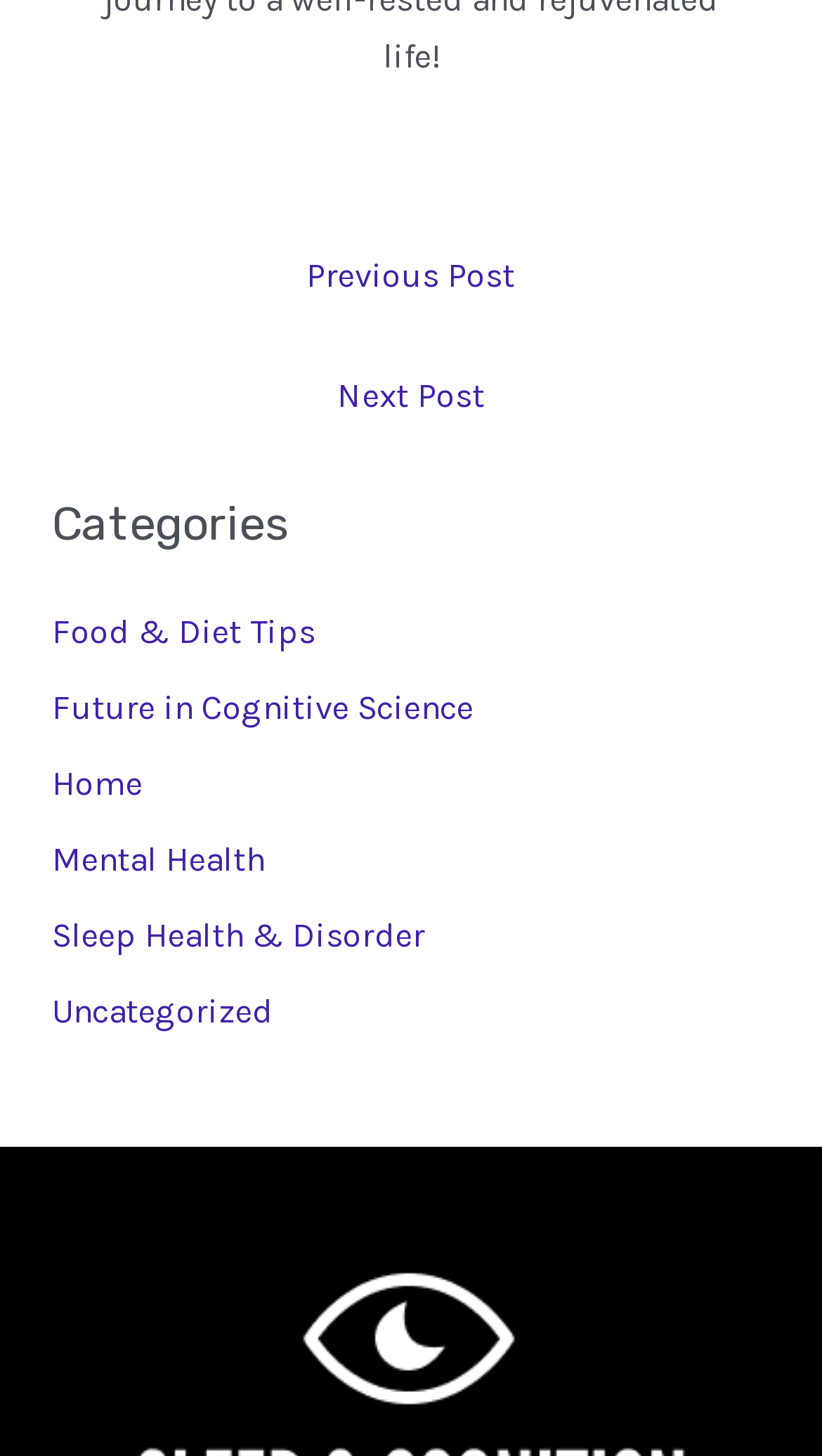What categories are available on this website?
Make sure to answer the question with a detailed and comprehensive explanation.

The 'Categories' section lists several categories, including 'Food & Diet Tips', 'Future in Cognitive Science', 'Home', 'Mental Health', 'Sleep Health & Disorder', and 'Uncategorized'. This suggests that the website covers a range of topics, and users can browse articles by category.